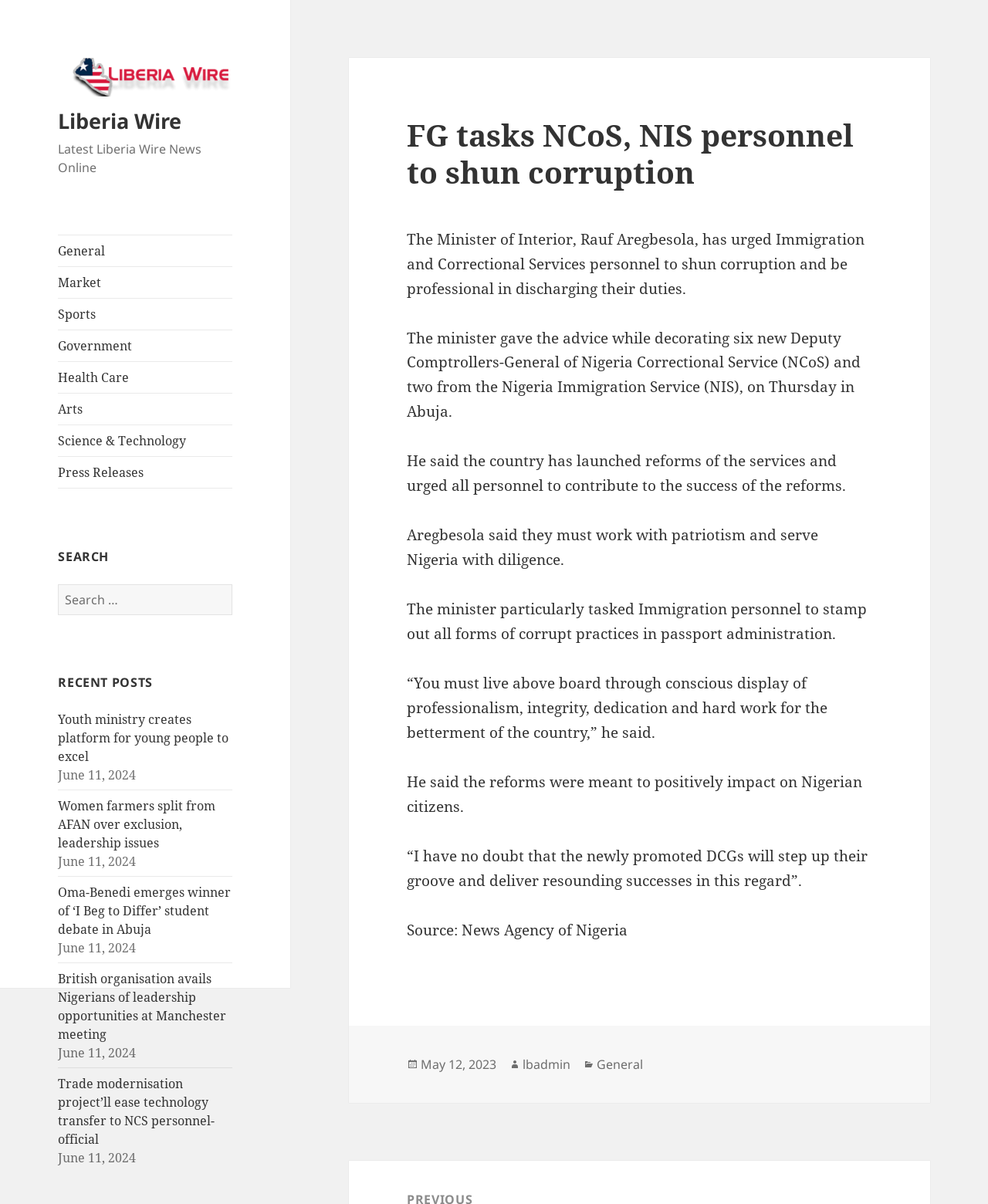Pinpoint the bounding box coordinates of the clickable element to carry out the following instruction: "Read recent post about youth ministry."

[0.059, 0.59, 0.231, 0.635]